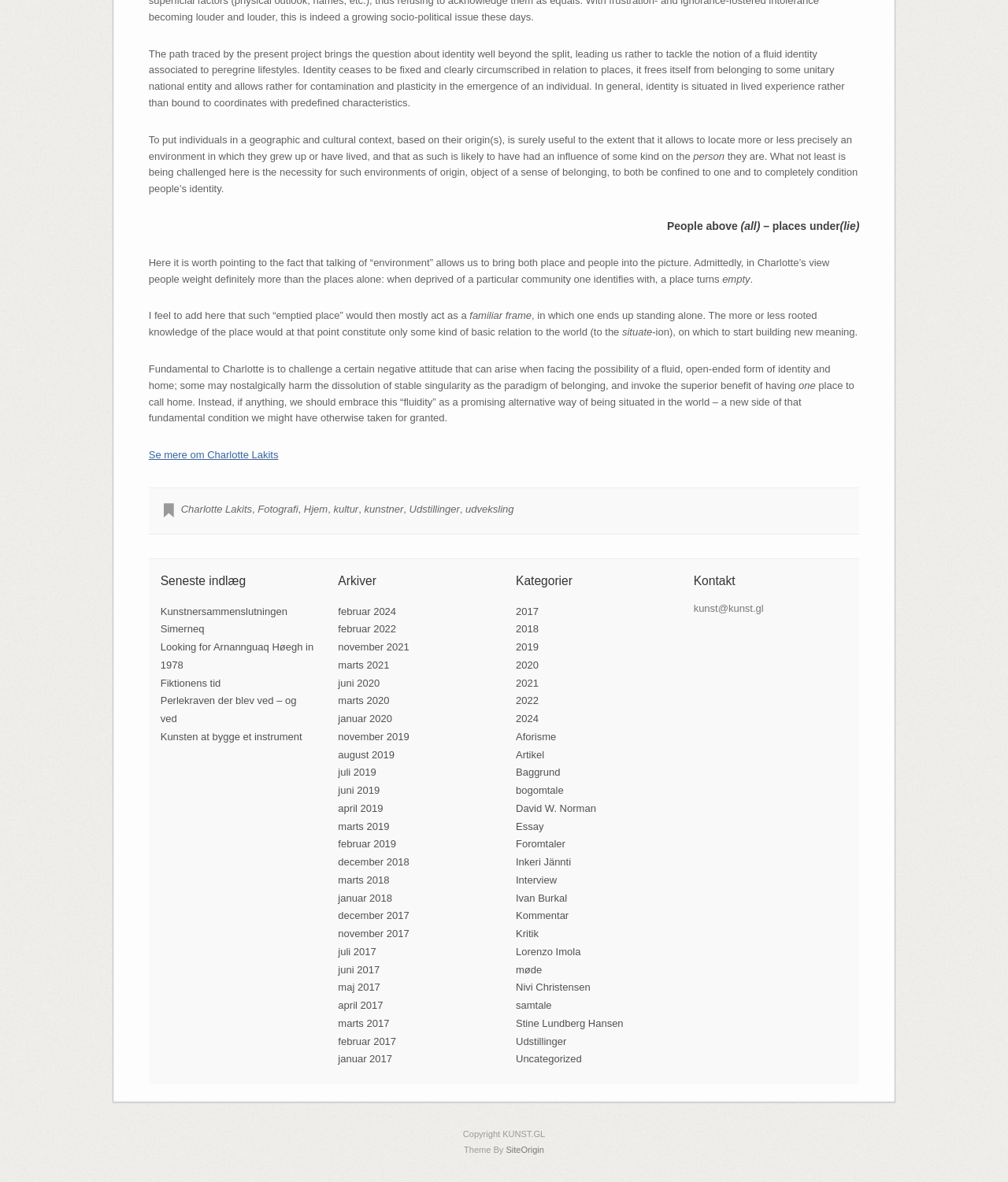Please identify the bounding box coordinates of the region to click in order to complete the task: "Toggle Dark Mode". The coordinates must be four float numbers between 0 and 1, specified as [left, top, right, bottom].

None